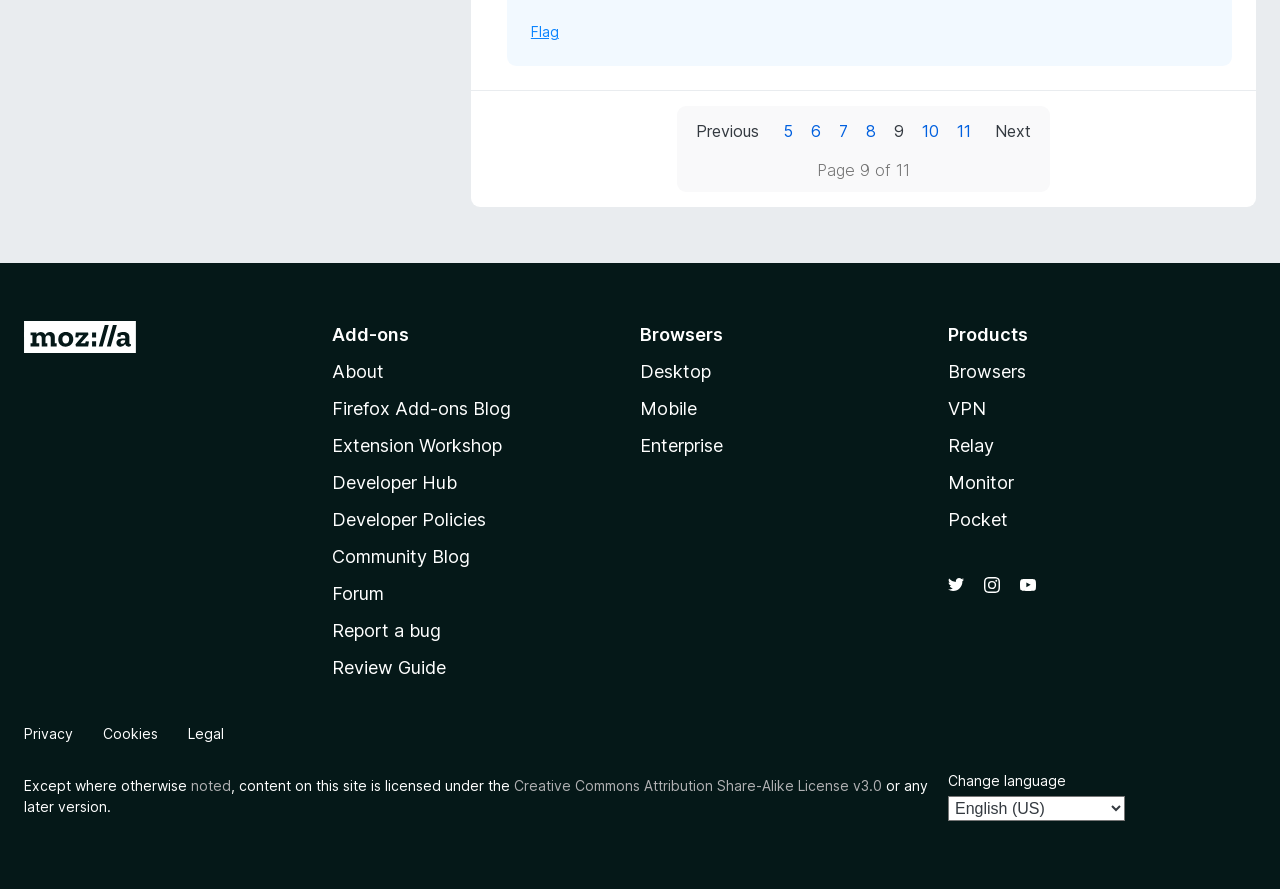Identify the bounding box for the UI element described as: "Browsers". The coordinates should be four float numbers between 0 and 1, i.e., [left, top, right, bottom].

[0.741, 0.406, 0.802, 0.429]